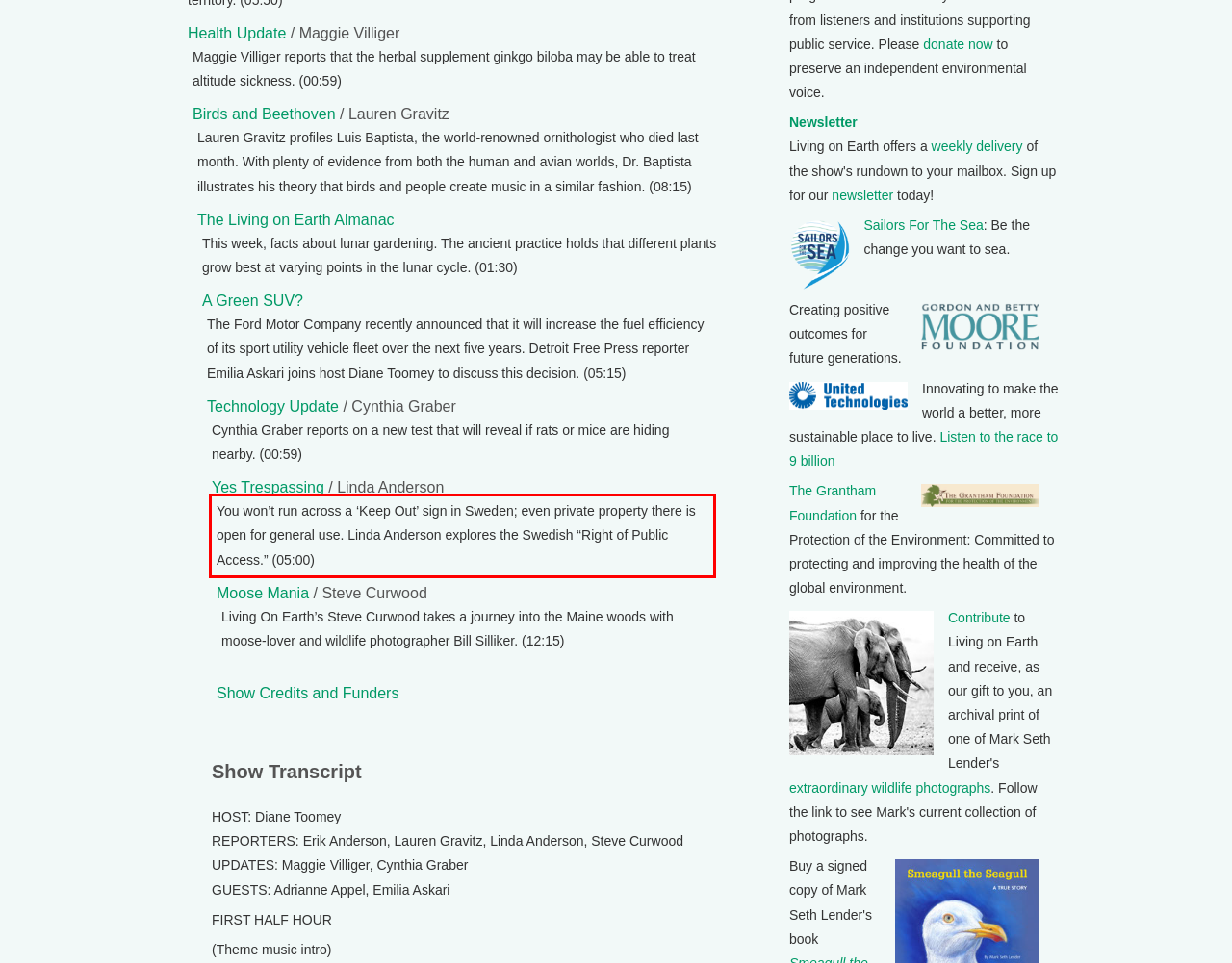Given a webpage screenshot with a red bounding box, perform OCR to read and deliver the text enclosed by the red bounding box.

You won’t run across a ‘Keep Out’ sign in Sweden; even private property there is open for general use. Linda Anderson explores the Swedish “Right of Public Access.” (05:00)